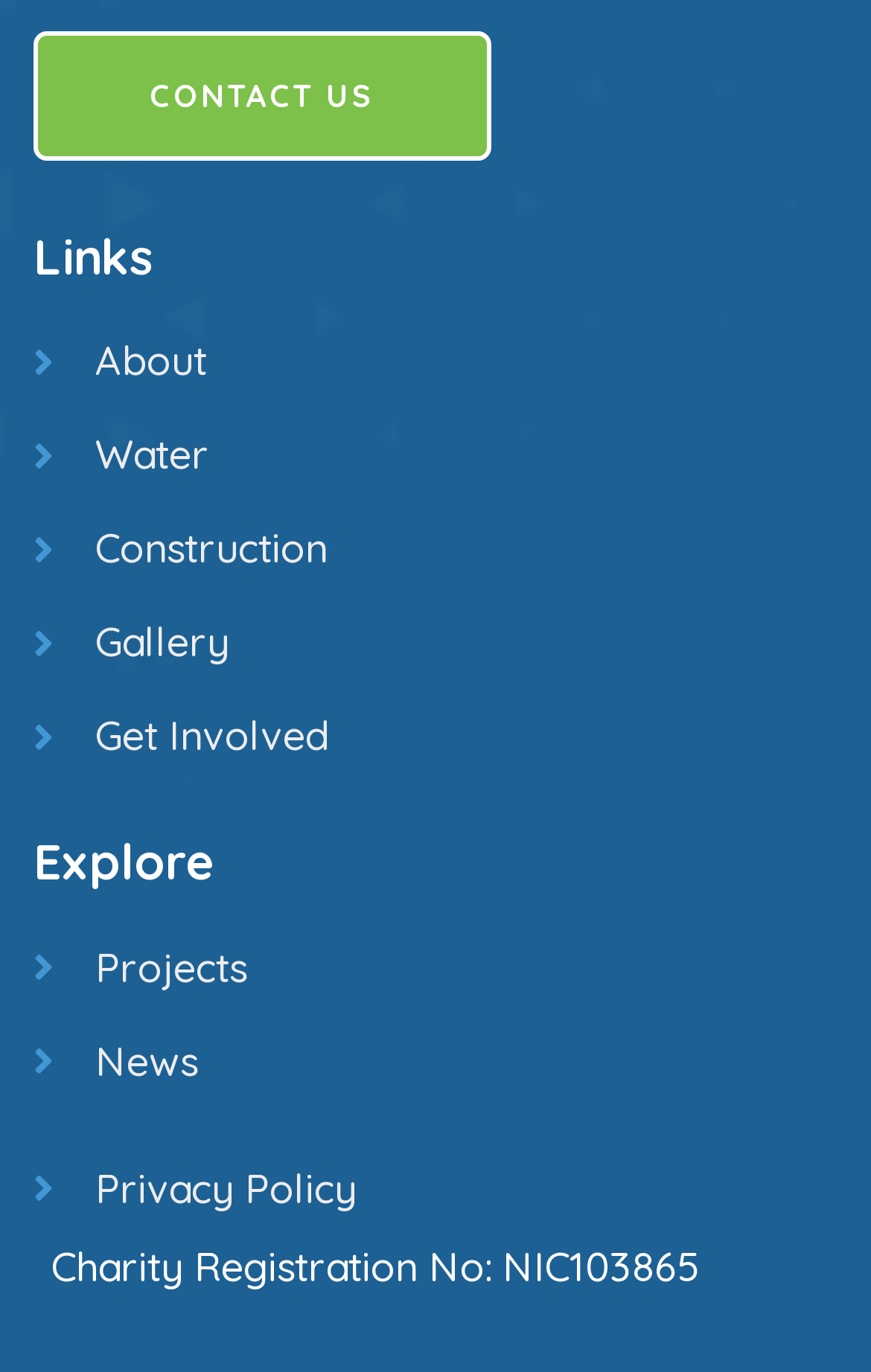What is the charity registration number?
Answer the question in a detailed and comprehensive manner.

I found the charity registration number at the bottom of the webpage, which is 'Charity Registration No: NIC103865'.